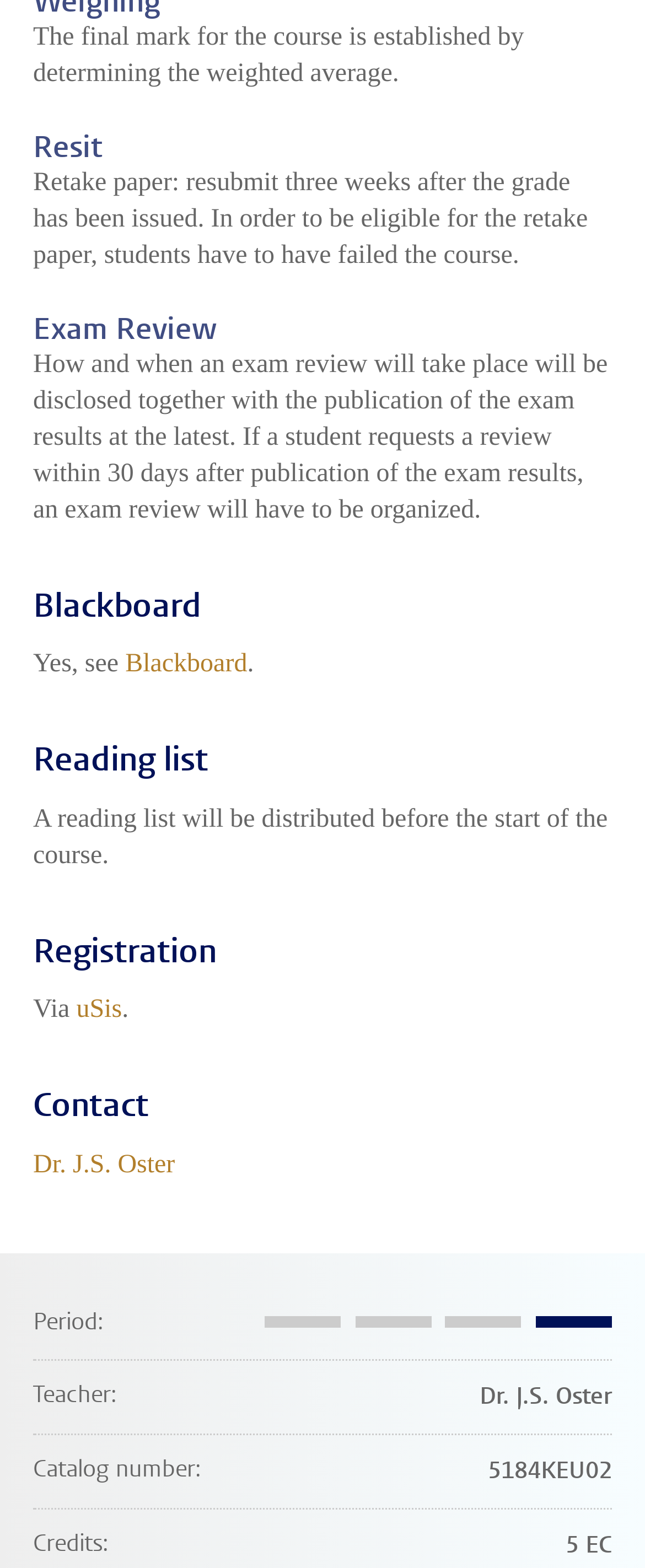Who is the teacher for this course?
Based on the visual content, answer with a single word or a brief phrase.

Dr. J.S. Oster